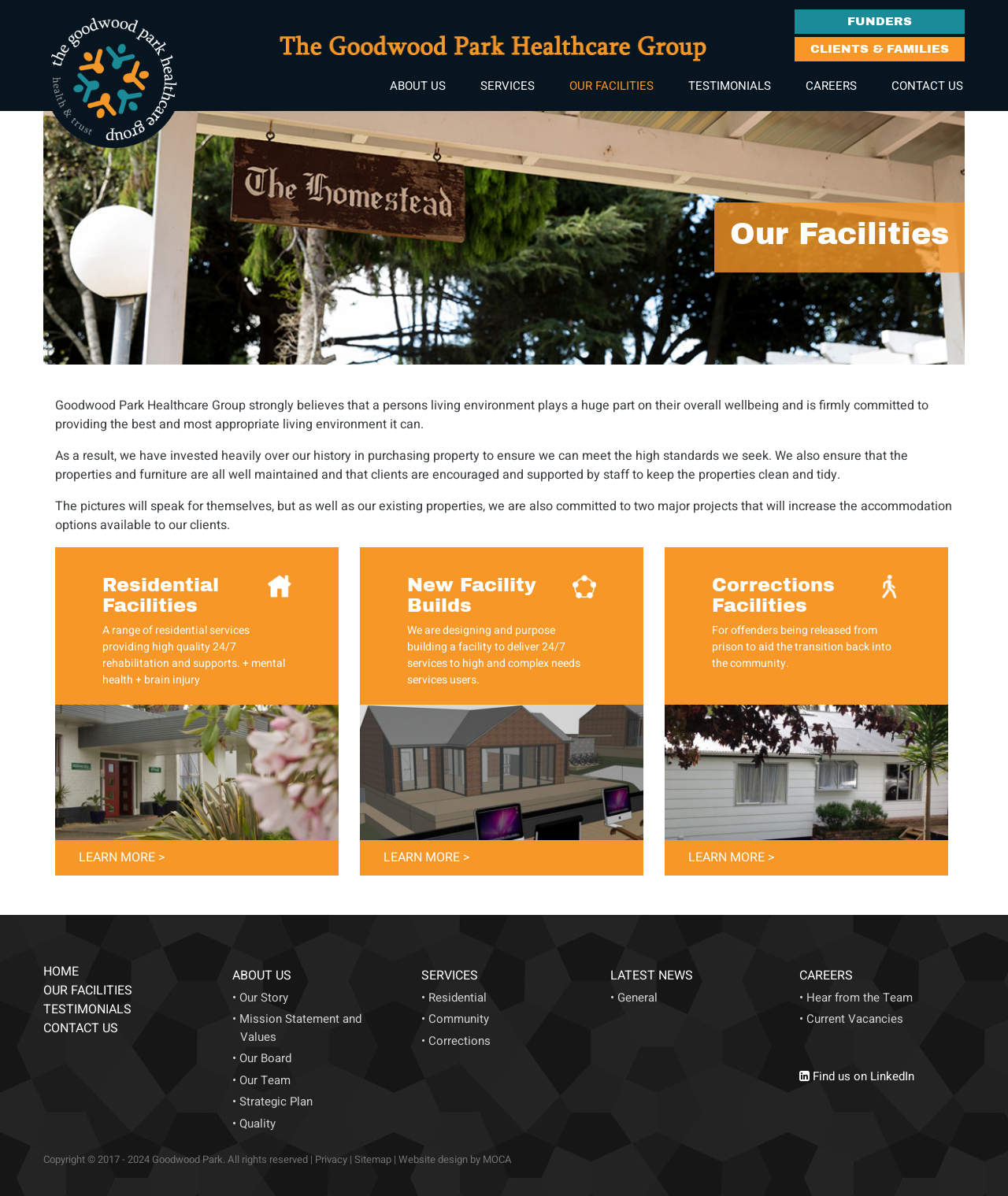Bounding box coordinates should be provided in the format (top-left x, top-left y, bottom-right x, bottom-right y) with all values between 0 and 1. Identify the bounding box for this UI element: parent_node: Corrections Facilities

[0.659, 0.457, 0.941, 0.732]